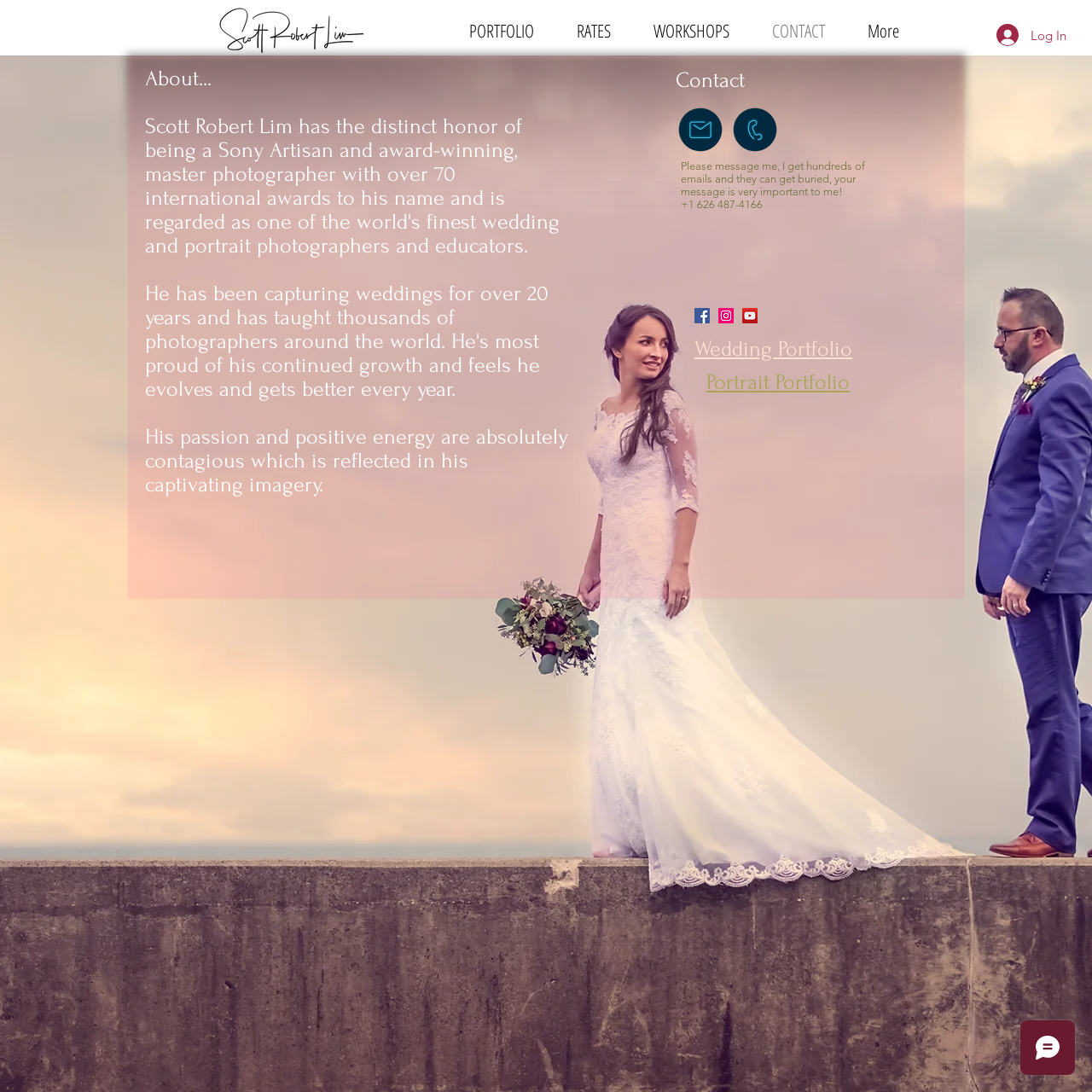Using the provided description: "Log In", find the bounding box coordinates of the corresponding UI element. The output should be four float numbers between 0 and 1, in the format [left, top, right, bottom].

[0.902, 0.017, 0.988, 0.047]